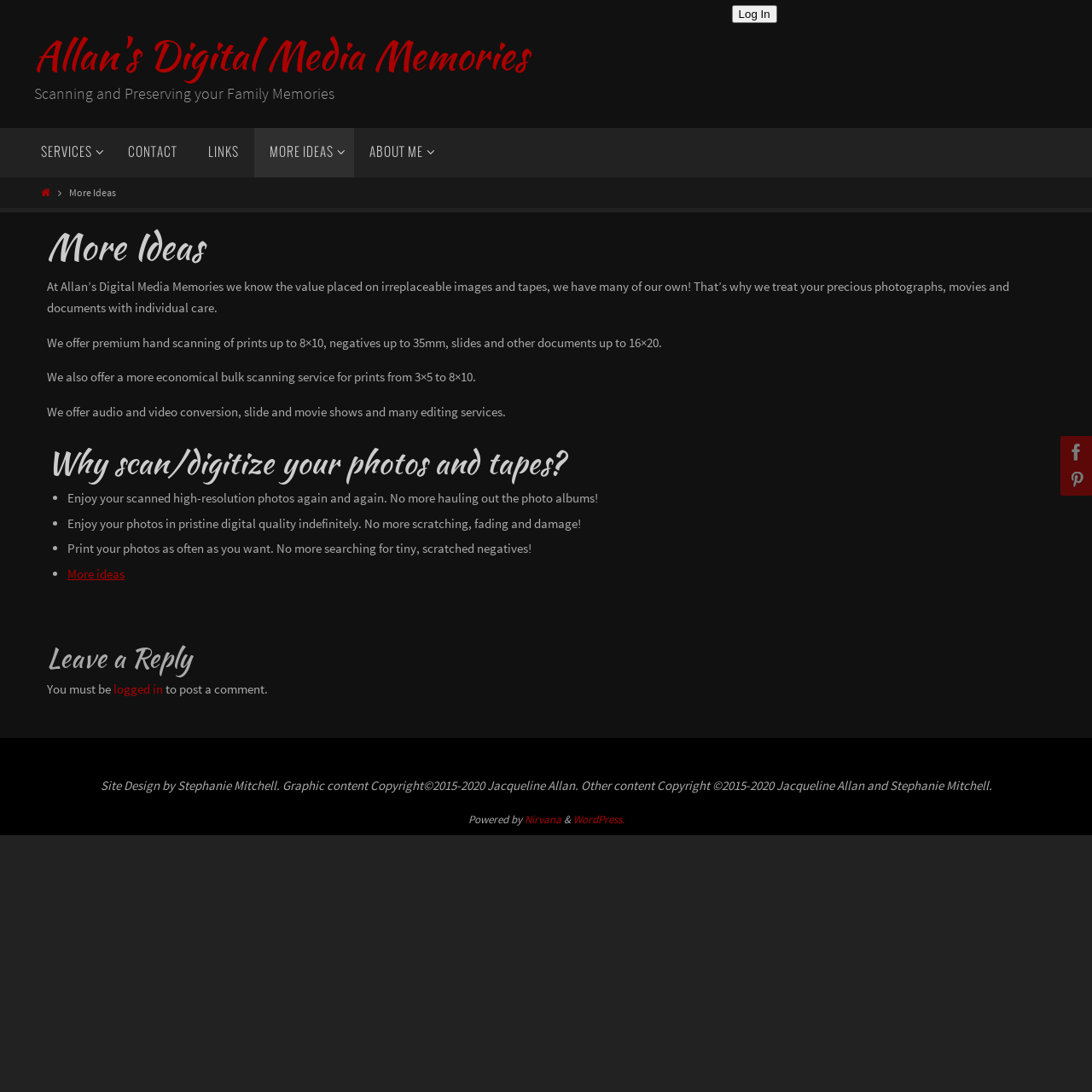What is the name of the website?
Refer to the image and give a detailed answer to the query.

I determined the answer by looking at the link with the text 'Allan's Digital Media Memories' at the top of the webpage, which suggests that it is the name of the website.